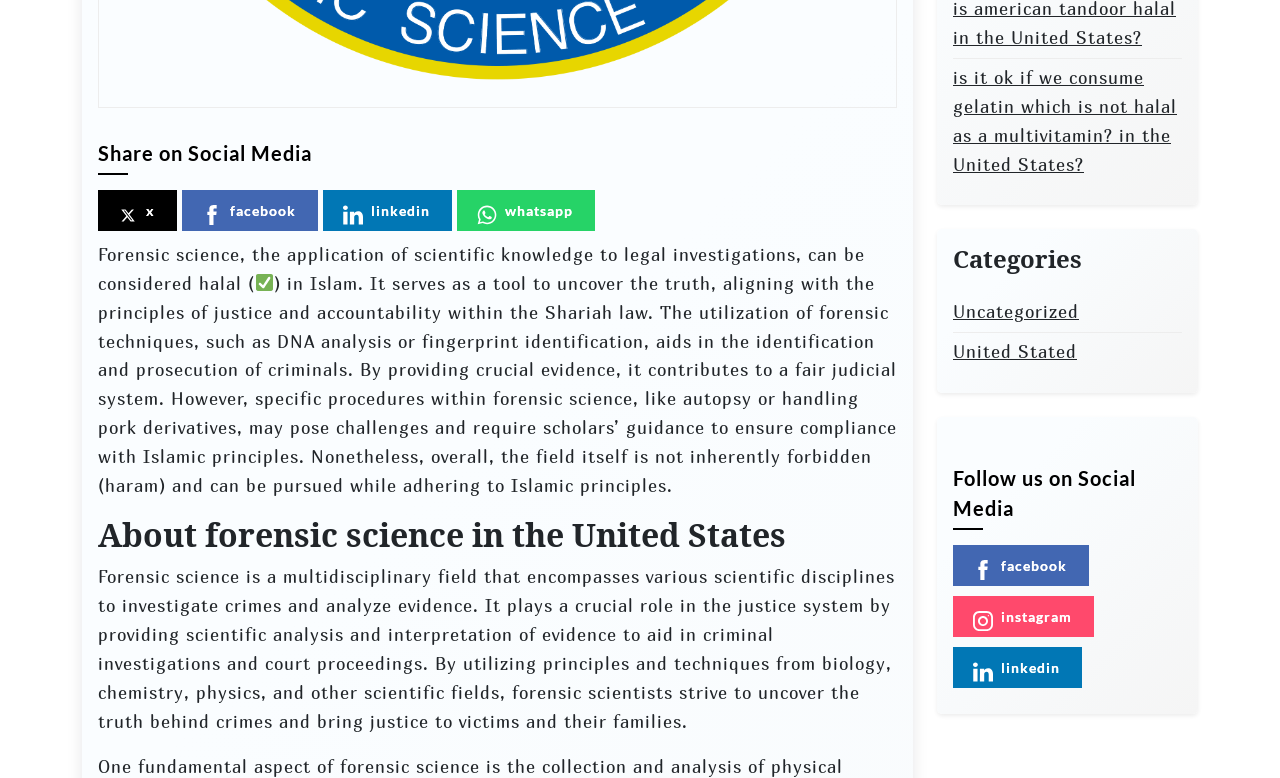What is the purpose of forensic techniques like DNA analysis or fingerprint identification?
Please analyze the image and answer the question with as much detail as possible.

According to the webpage, forensic techniques like DNA analysis or fingerprint identification aid in the identification and prosecution of criminals, contributing to a fair judicial system.